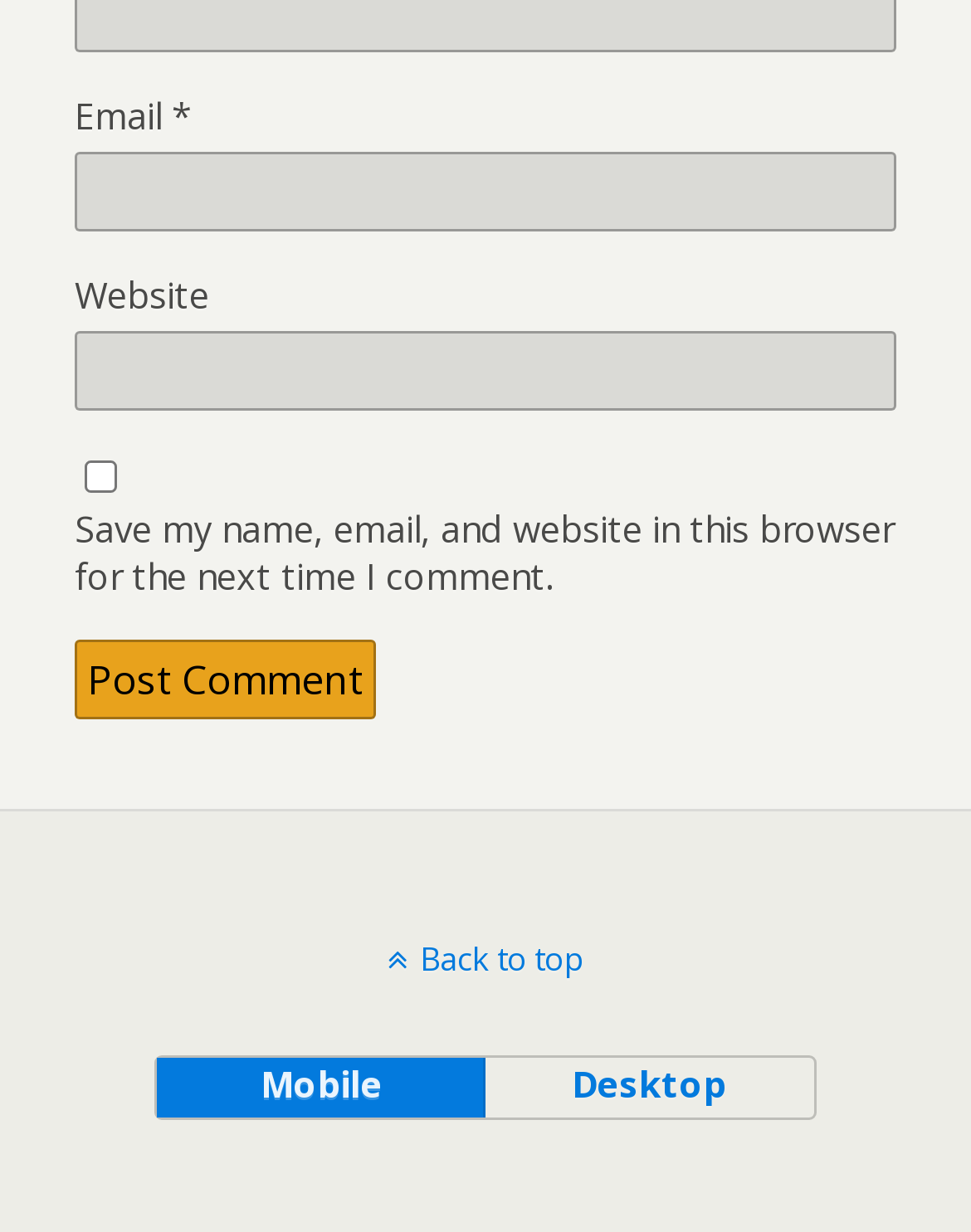What is the purpose of the checkbox?
Could you give a comprehensive explanation in response to this question?

The checkbox is labeled as 'Save my name, email, and website in this browser for the next time I comment.' which indicates that if the user checks this box, their comment information will be saved for future use.